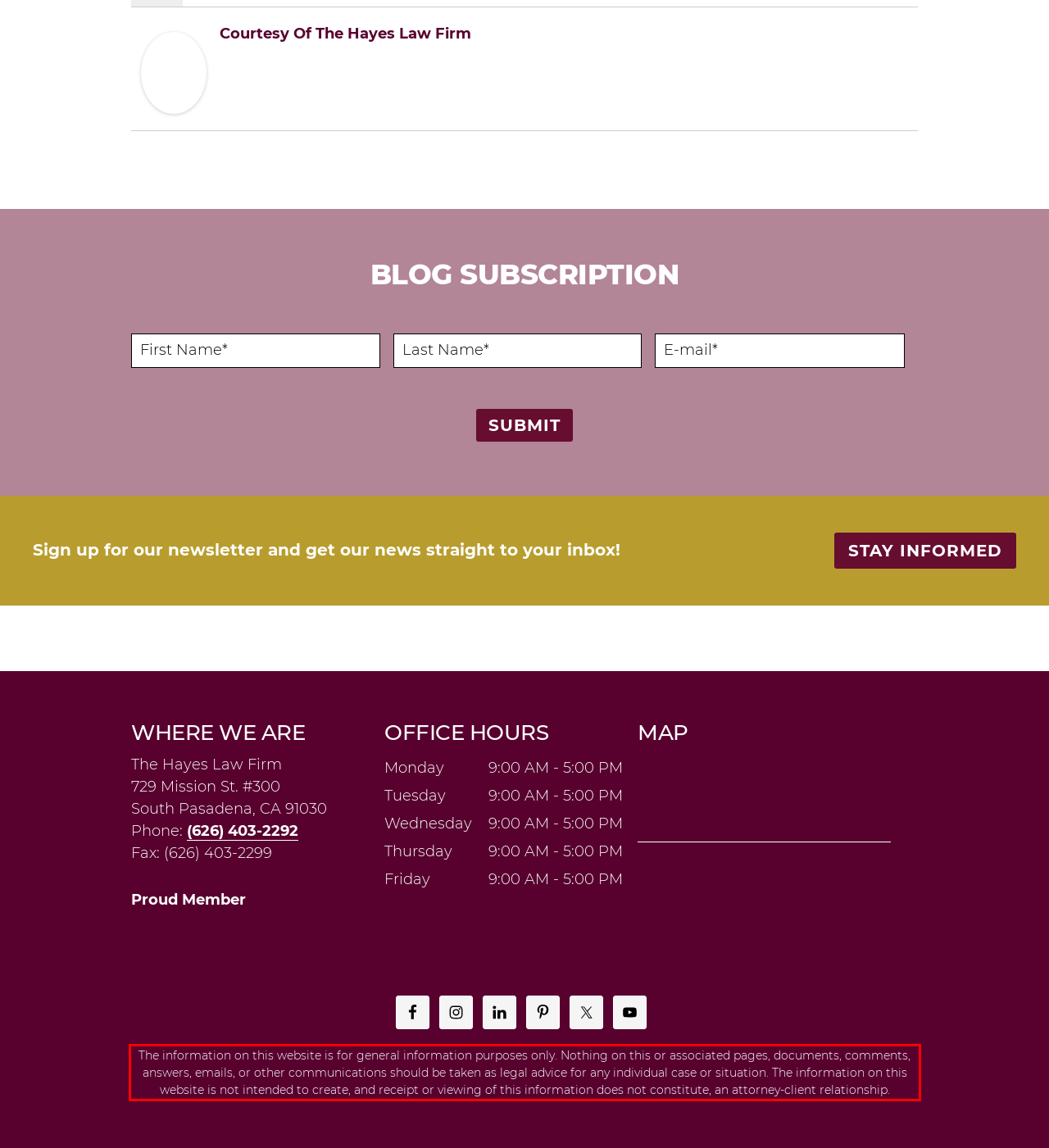Given a webpage screenshot, identify the text inside the red bounding box using OCR and extract it.

The information on this website is for general information purposes only. Nothing on this or associated pages, documents, comments, answers, emails, or other communications should be taken as legal advice for any individual case or situation. The information on this website is not intended to create, and receipt or viewing of this information does not constitute, an attorney-client relationship.